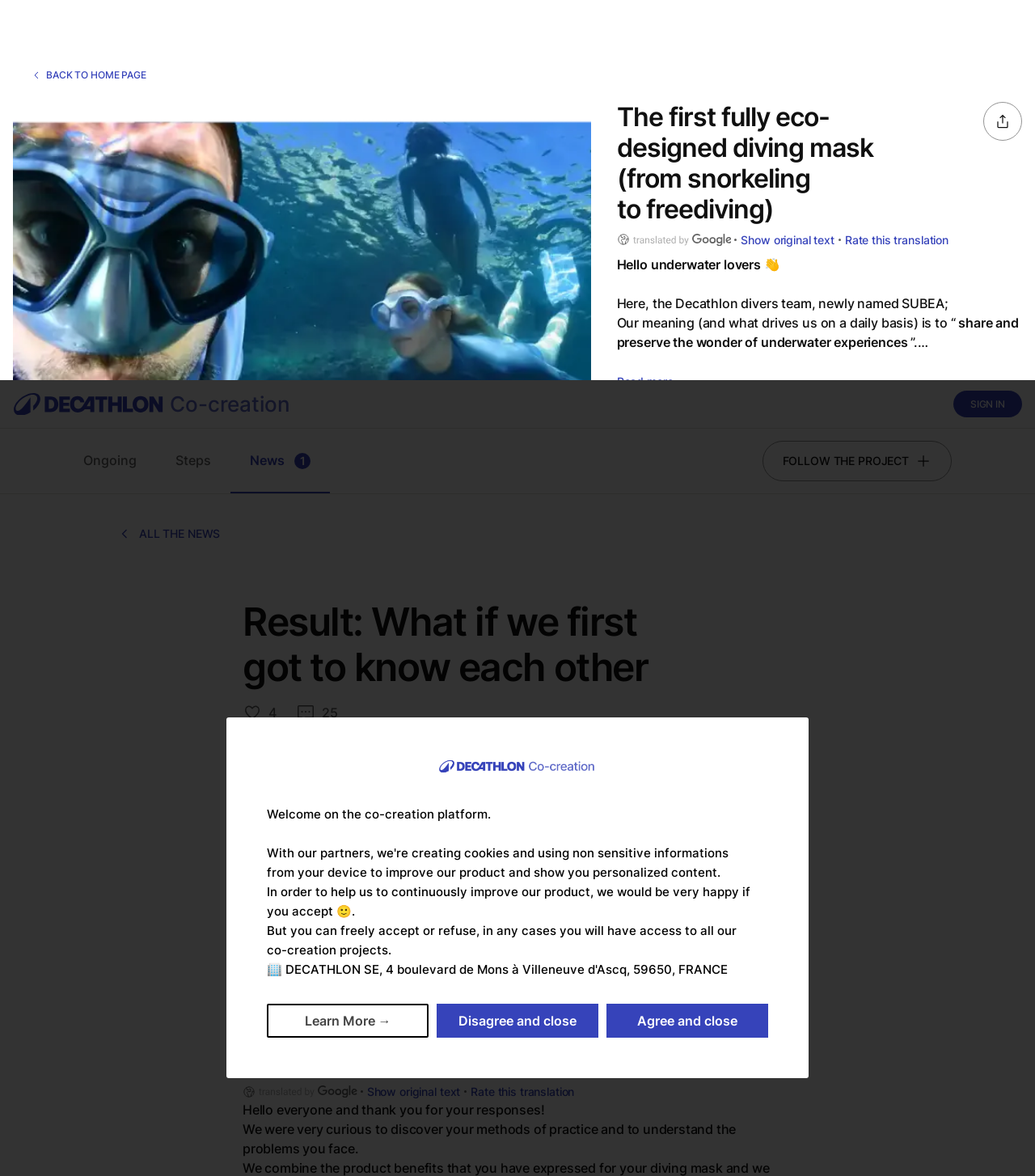Please give a succinct answer to the question in one word or phrase:
How many responses are mentioned in the text?

25